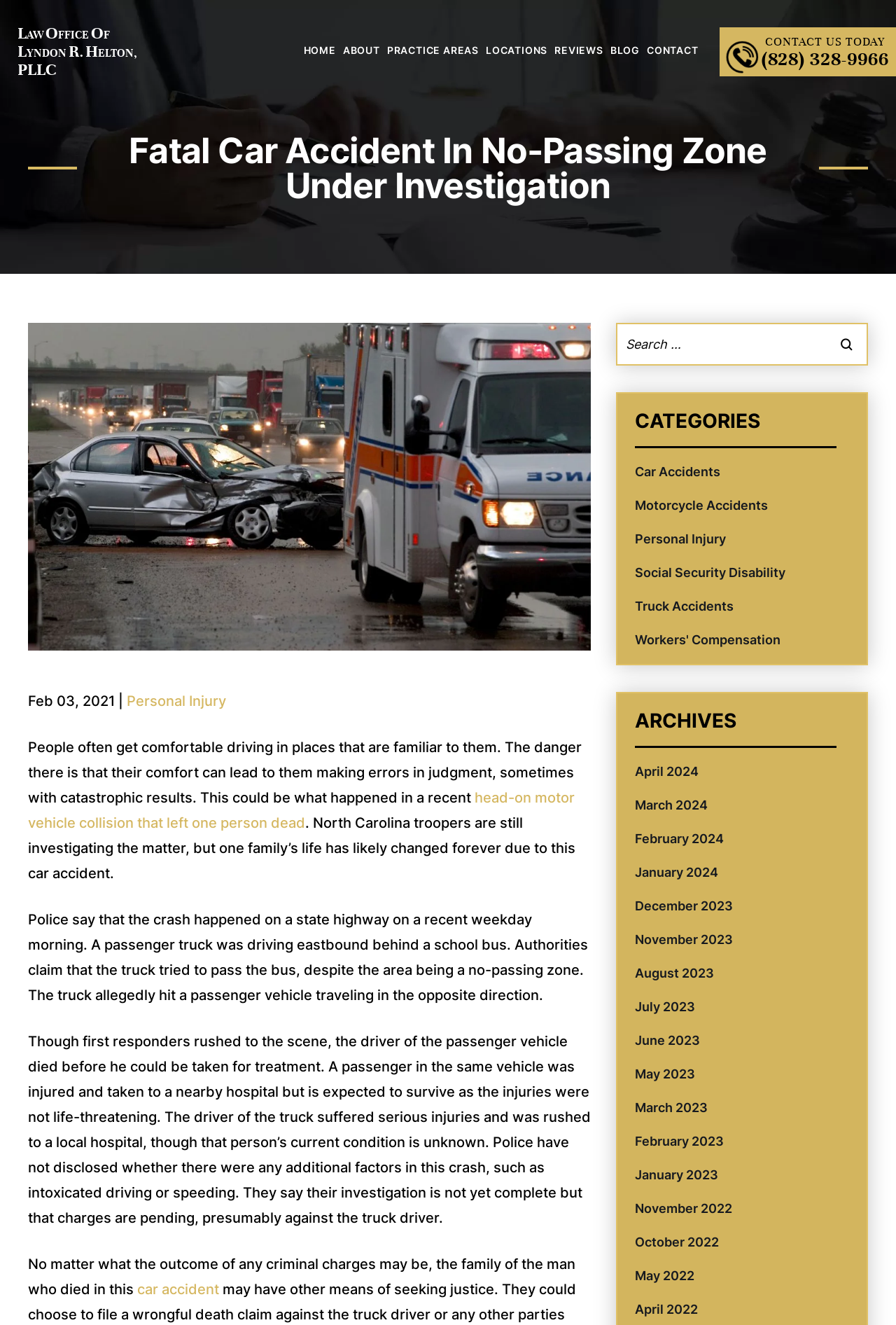Find the bounding box coordinates of the clickable area required to complete the following action: "Click on the PAINT PROBLEMS link".

None